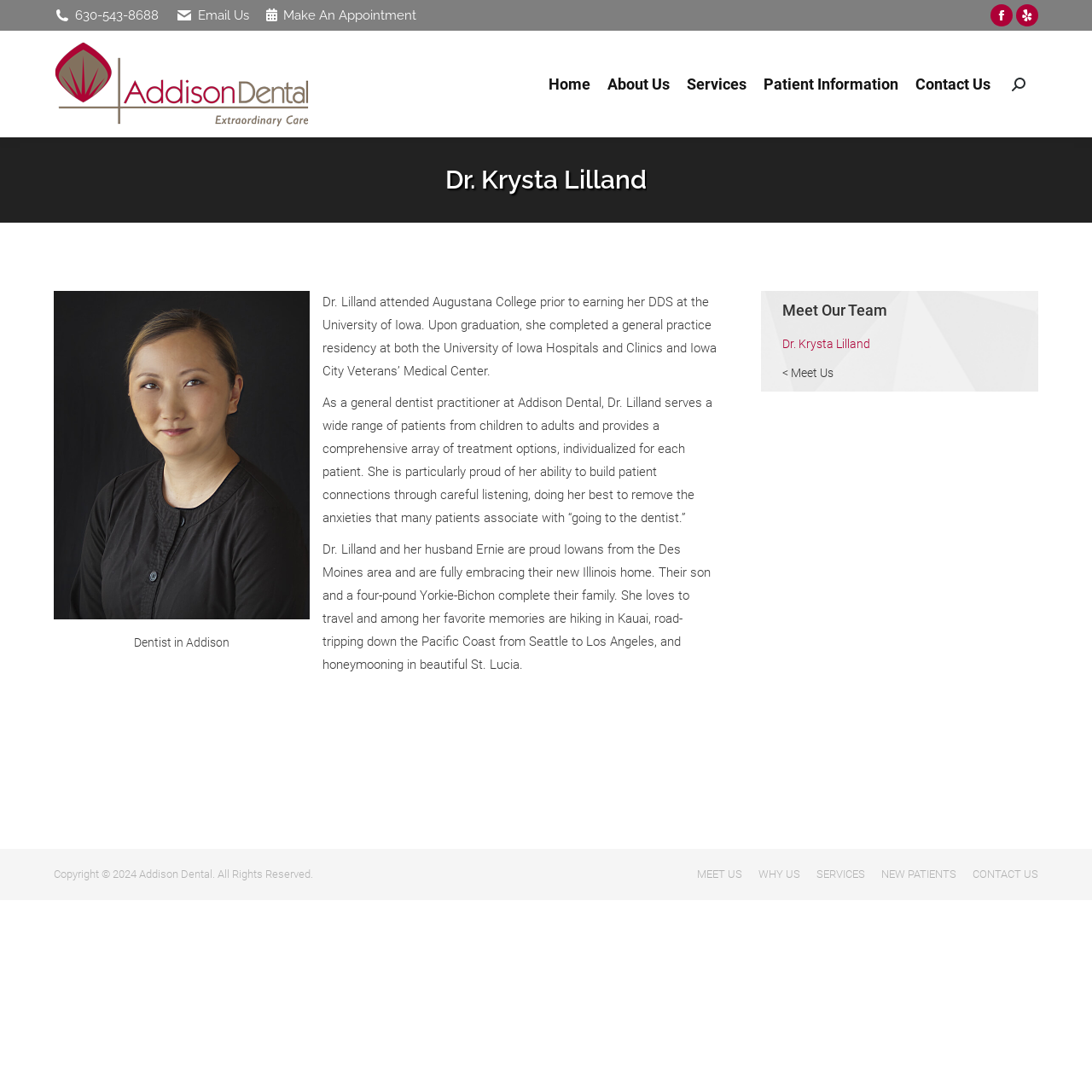Please provide a one-word or short phrase answer to the question:
What is the copyright year of the webpage?

2024